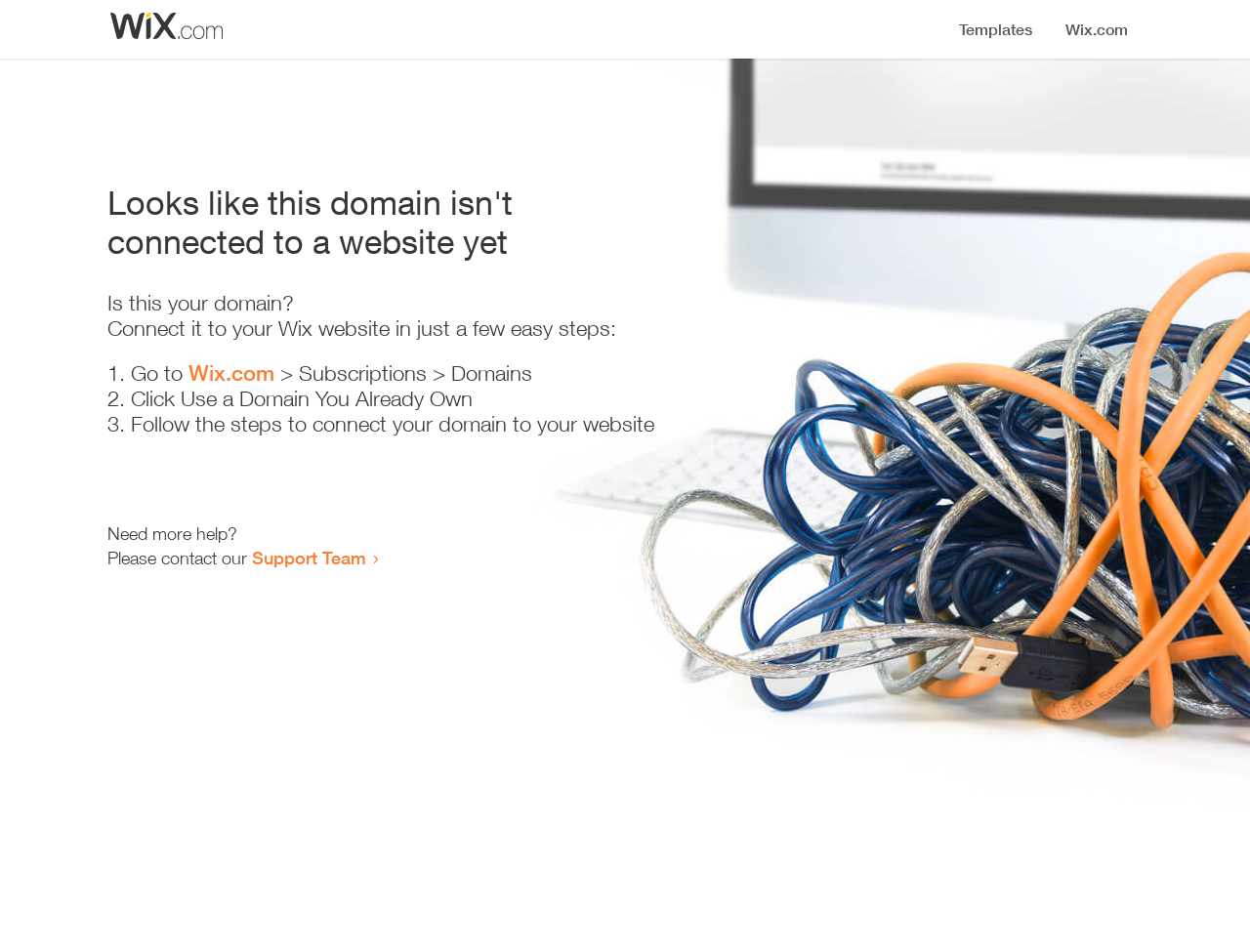Describe all significant elements and features of the webpage.

The webpage appears to be an error page, indicating that a domain is not connected to a website yet. At the top, there is a small image, and below it, a heading that clearly states the error message. 

Below the heading, there is a question "Is this your domain?" followed by a brief instruction on how to connect the domain to a Wix website in a few easy steps. 

The instructions are presented in a numbered list format, with three steps. The first step is to go to Wix.com, specifically to the Subscriptions and Domains section. The second step is to click on "Use a Domain You Already Own", and the third step is to follow the instructions to connect the domain to the website. 

At the bottom of the page, there is a message offering help, asking users to contact the Support Team if they need more assistance. The Support Team is linked, allowing users to easily access their contact information.